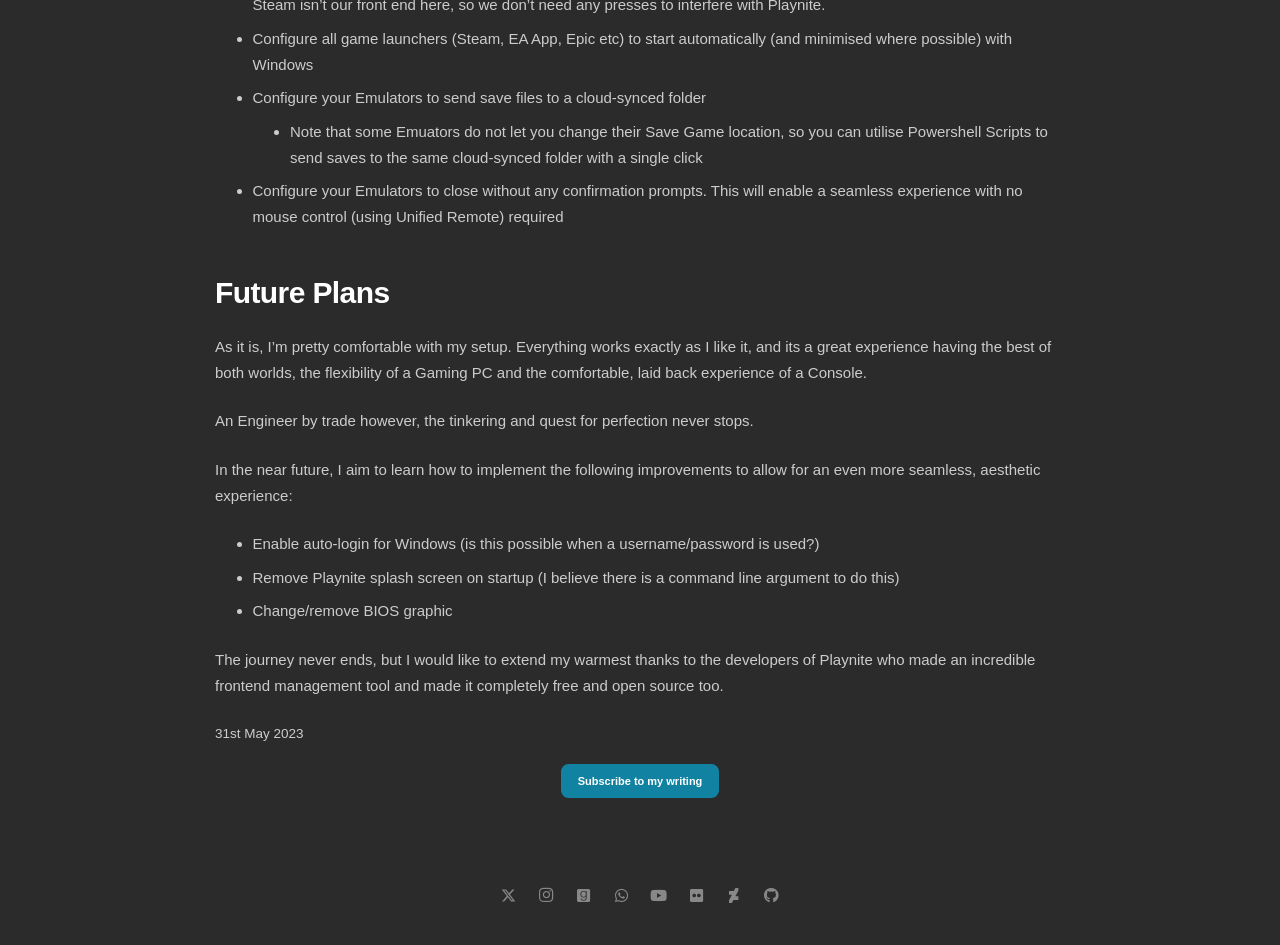Indicate the bounding box coordinates of the clickable region to achieve the following instruction: "Subscribe to my writing."

[0.438, 0.808, 0.562, 0.844]